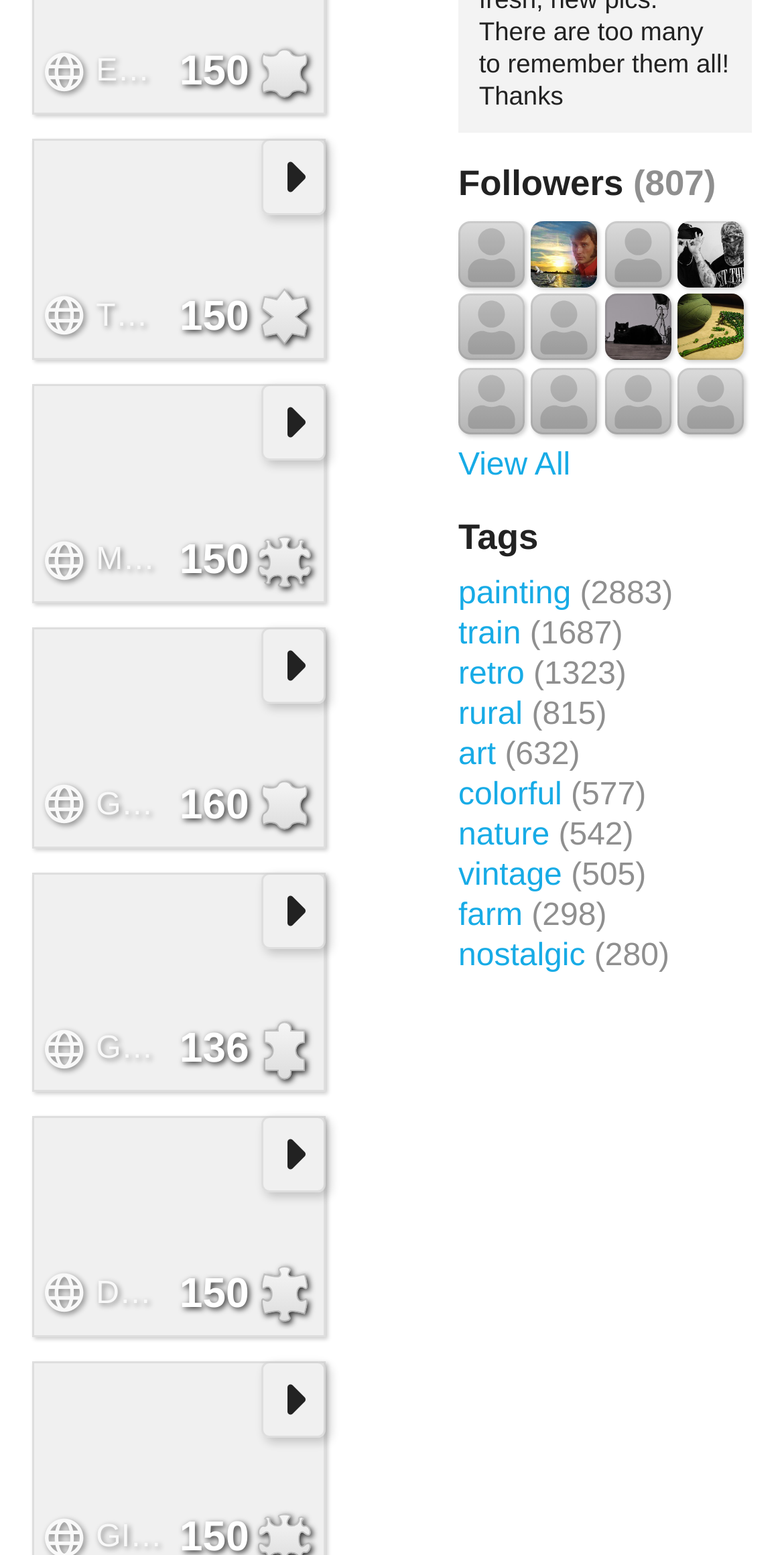Determine the bounding box coordinates of the clickable region to carry out the instruction: "Click on the tag 'painting'".

[0.585, 0.371, 0.728, 0.393]